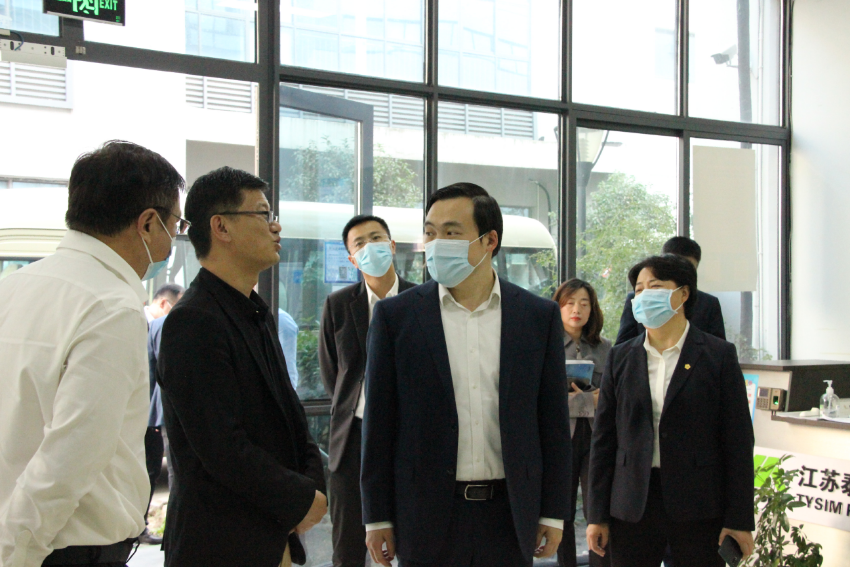Give a one-word or short phrase answer to this question: 
What is the purpose of the visit?

To support innovative enterprises